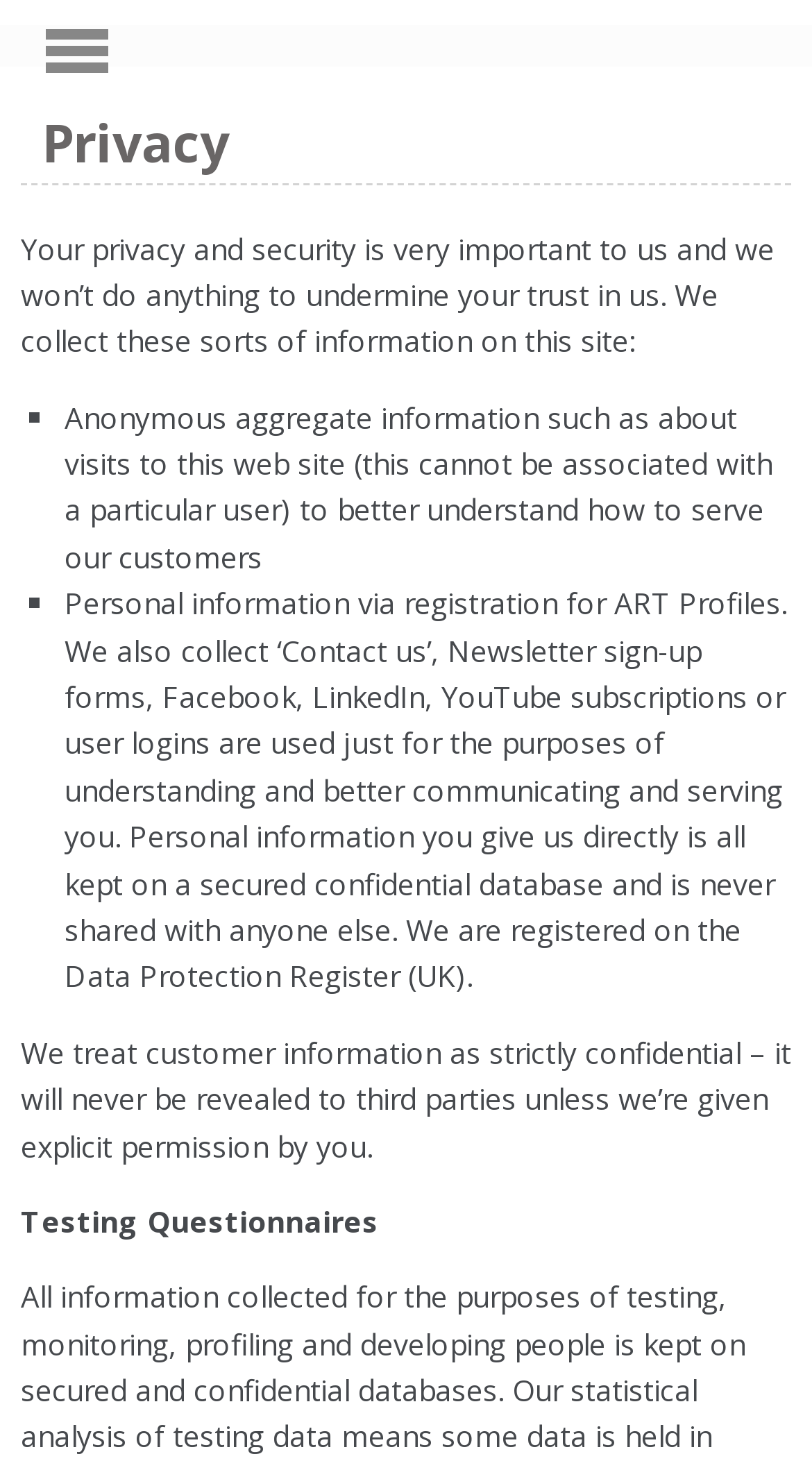What is the website's stance on customer information?
Respond with a short answer, either a single word or a phrase, based on the image.

Strictly confidential